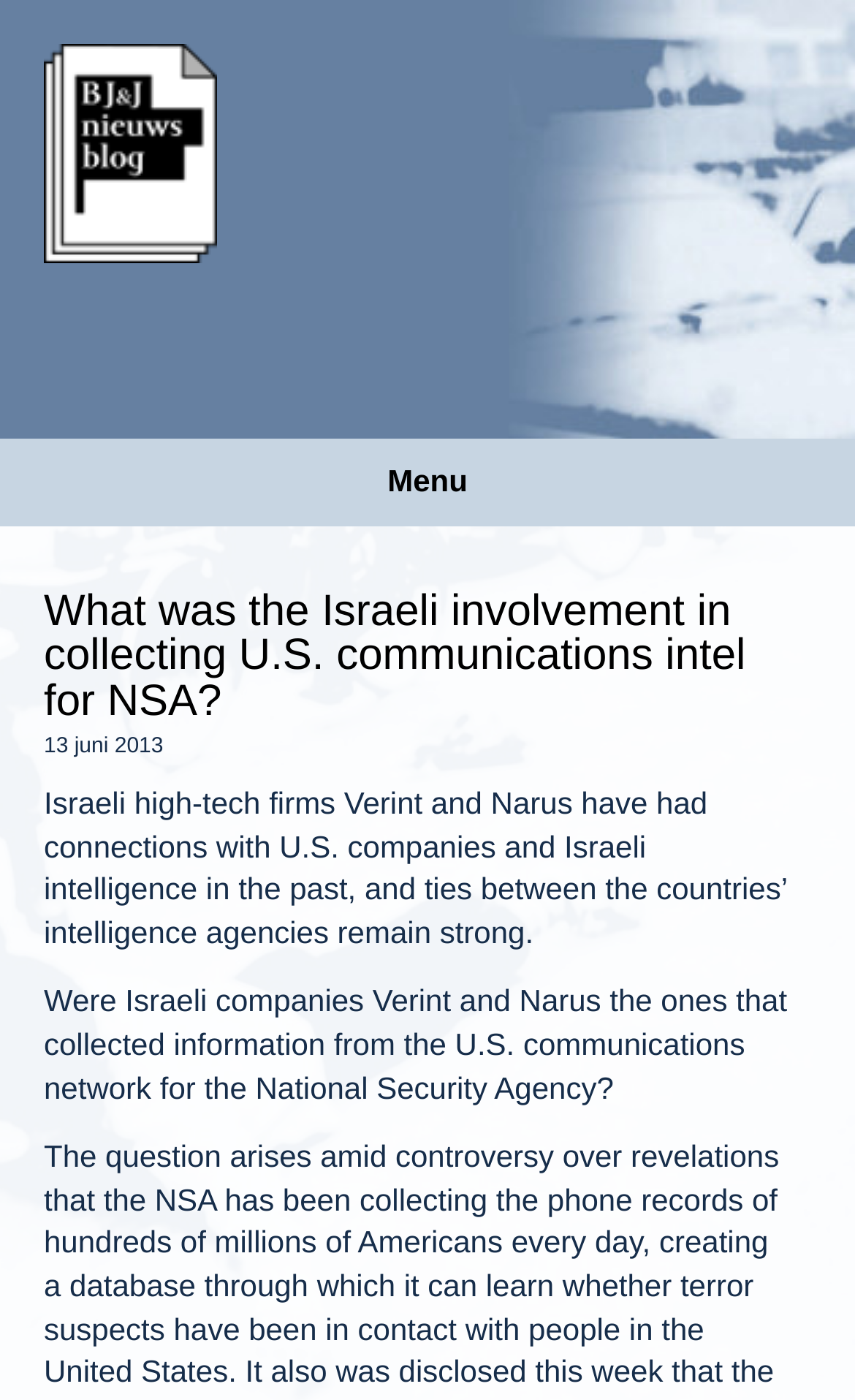Please provide a comprehensive answer to the question based on the screenshot: What is the topic of the article?

I found the topic of the article by looking at the link element located at [0.051, 0.419, 0.872, 0.518] which contains the text 'What was the Israeli involvement in collecting U.S. communications intel for NSA?'.